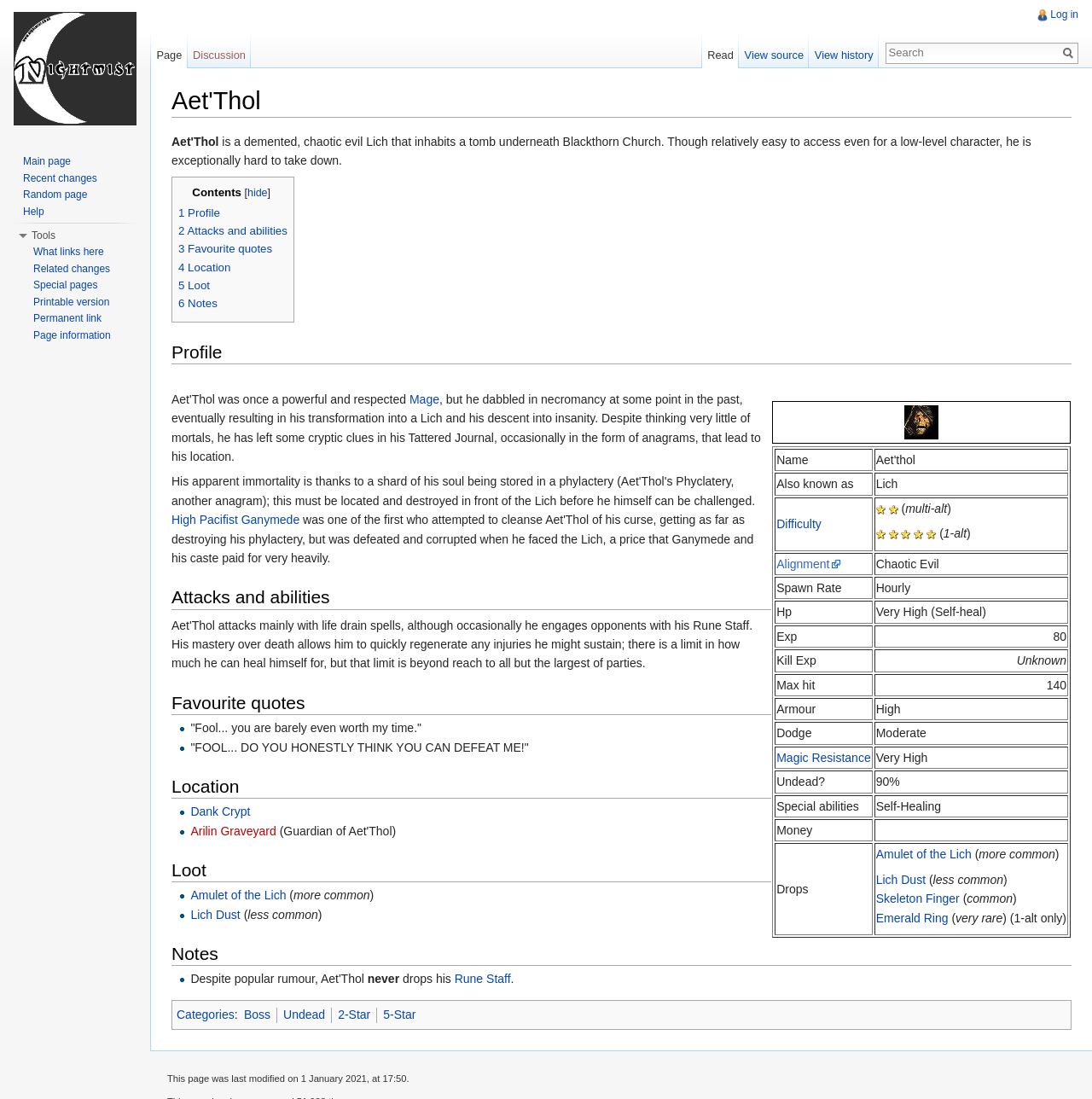Given the description of a UI element: "Dank Crypt", identify the bounding box coordinates of the matching element in the webpage screenshot.

[0.175, 0.732, 0.229, 0.745]